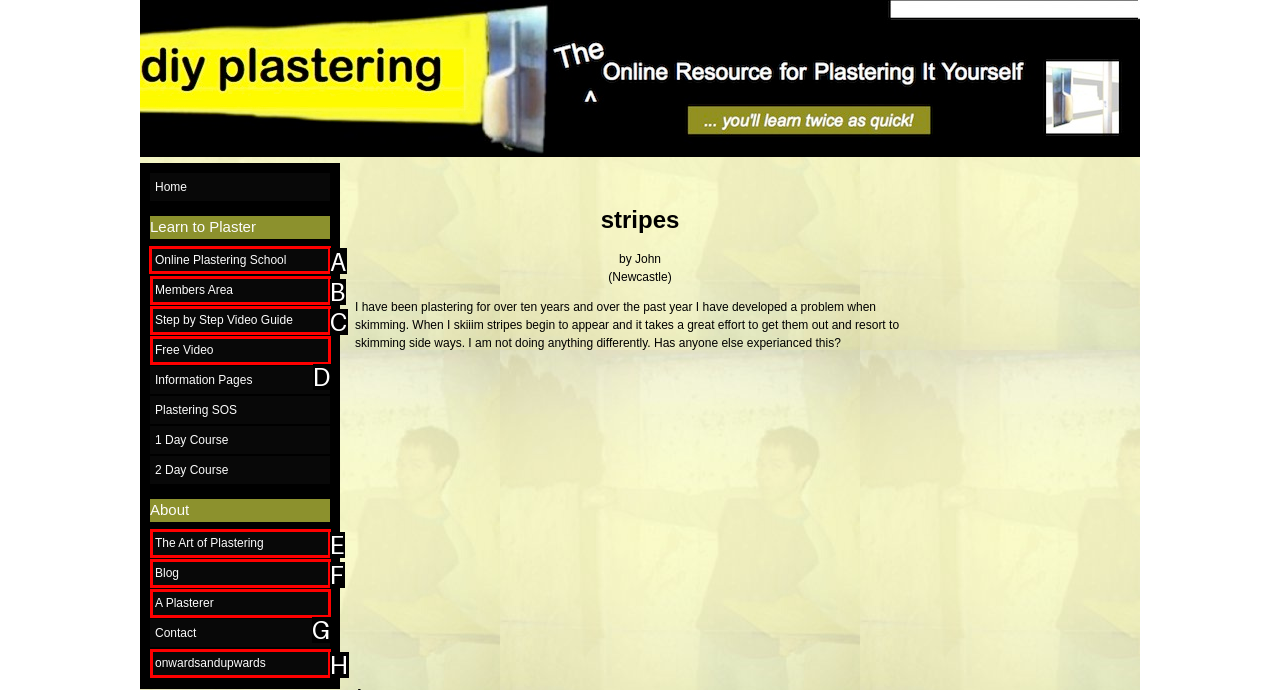Based on the choices marked in the screenshot, which letter represents the correct UI element to perform the task: check the 'Online Plastering School' link?

A